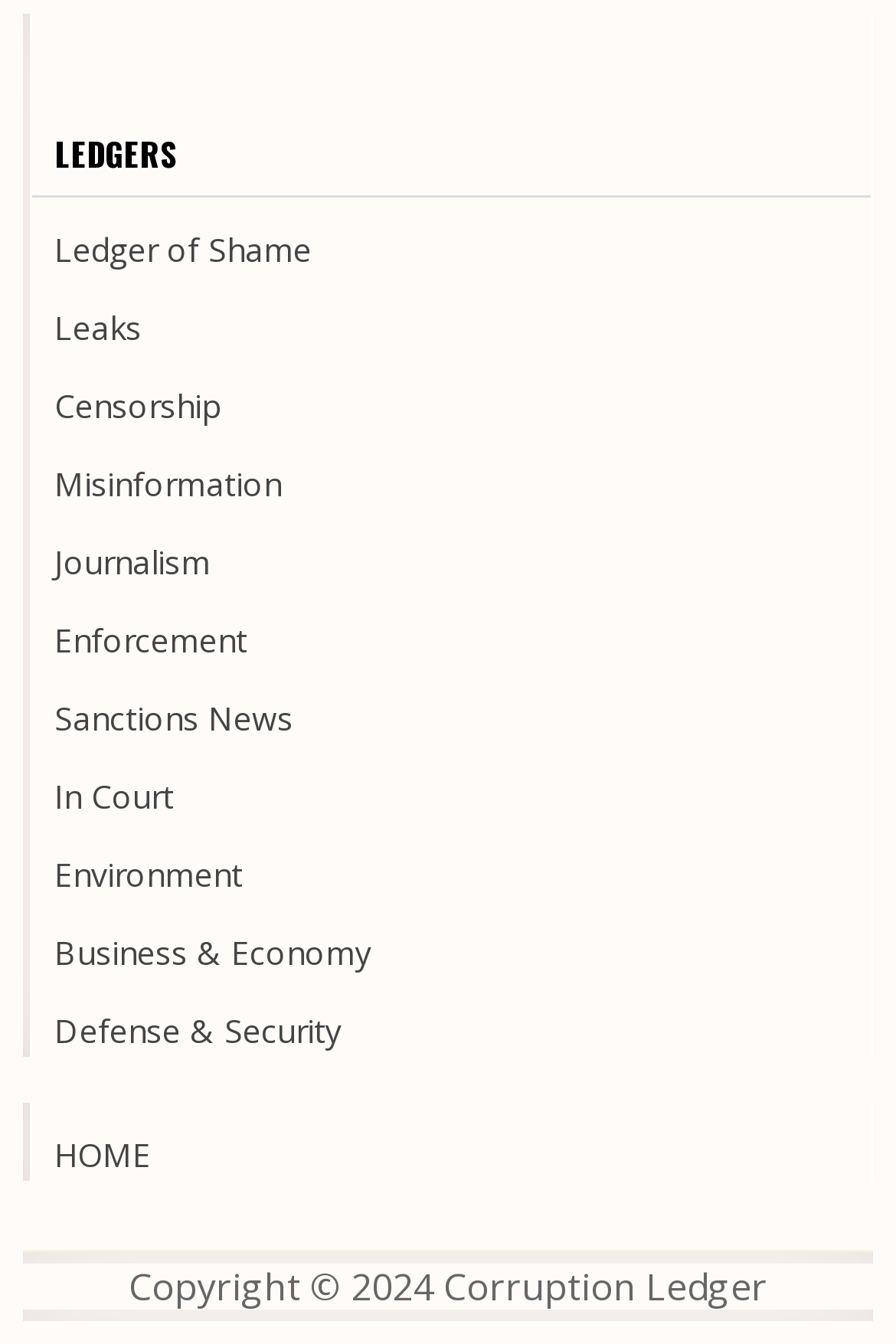Could you locate the bounding box coordinates for the section that should be clicked to accomplish this task: "view Leaks".

[0.061, 0.228, 0.158, 0.26]